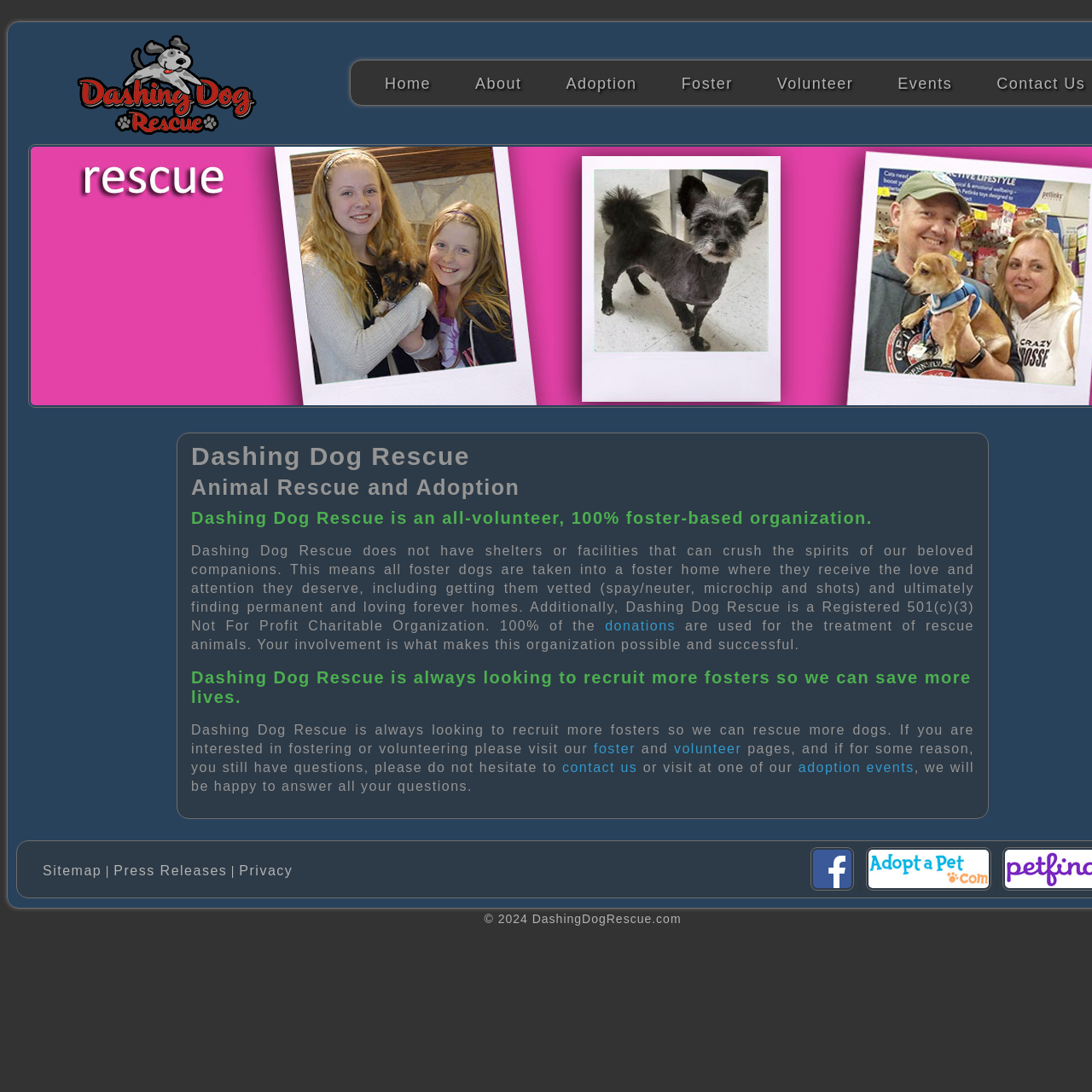Provide the bounding box coordinates of the HTML element described by the text: "Why We’re Different".

None